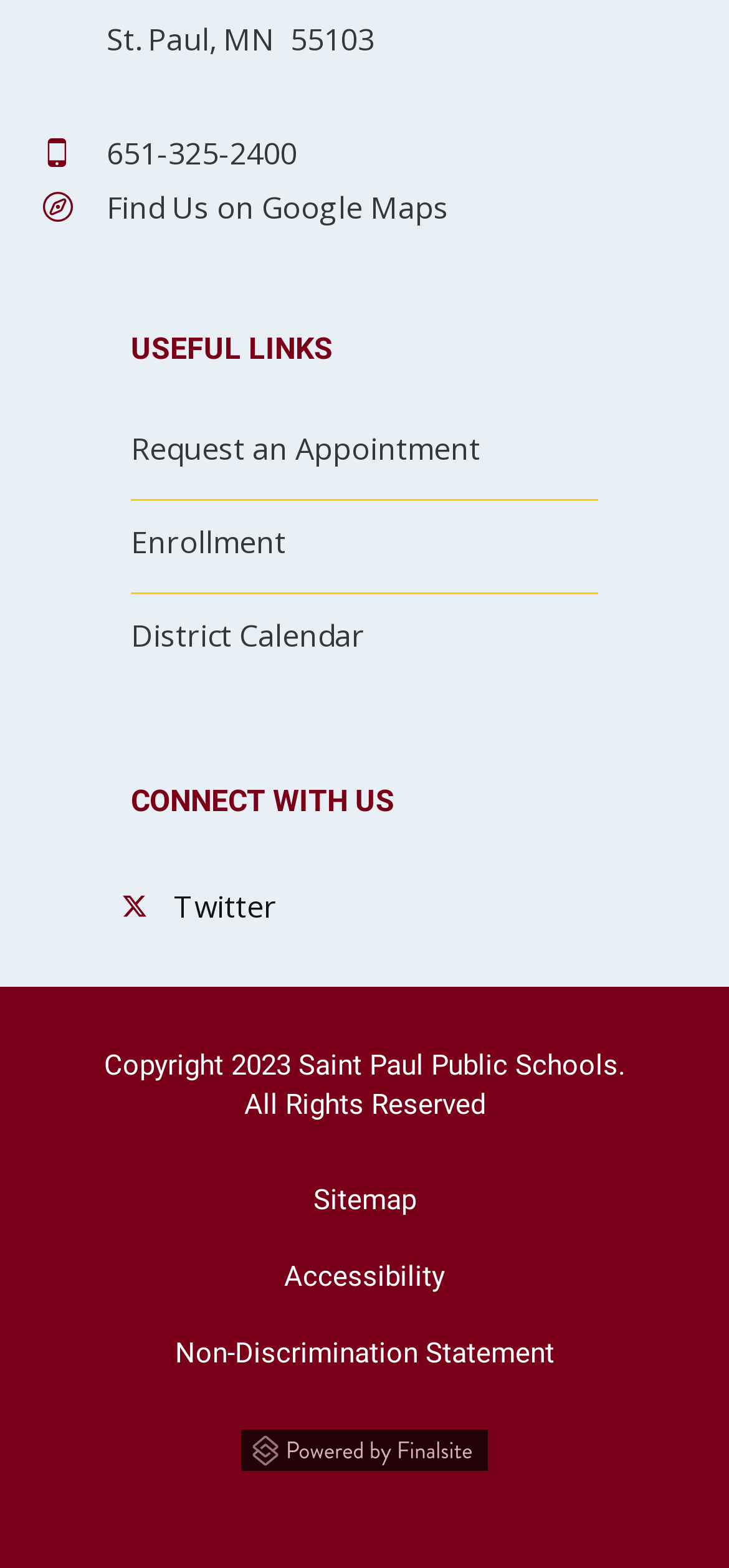Identify the bounding box for the described UI element. Provide the coordinates in (top-left x, top-left y, bottom-right x, bottom-right y) format with values ranging from 0 to 1: Non-Discrimination Statement

[0.185, 0.84, 0.815, 0.888]